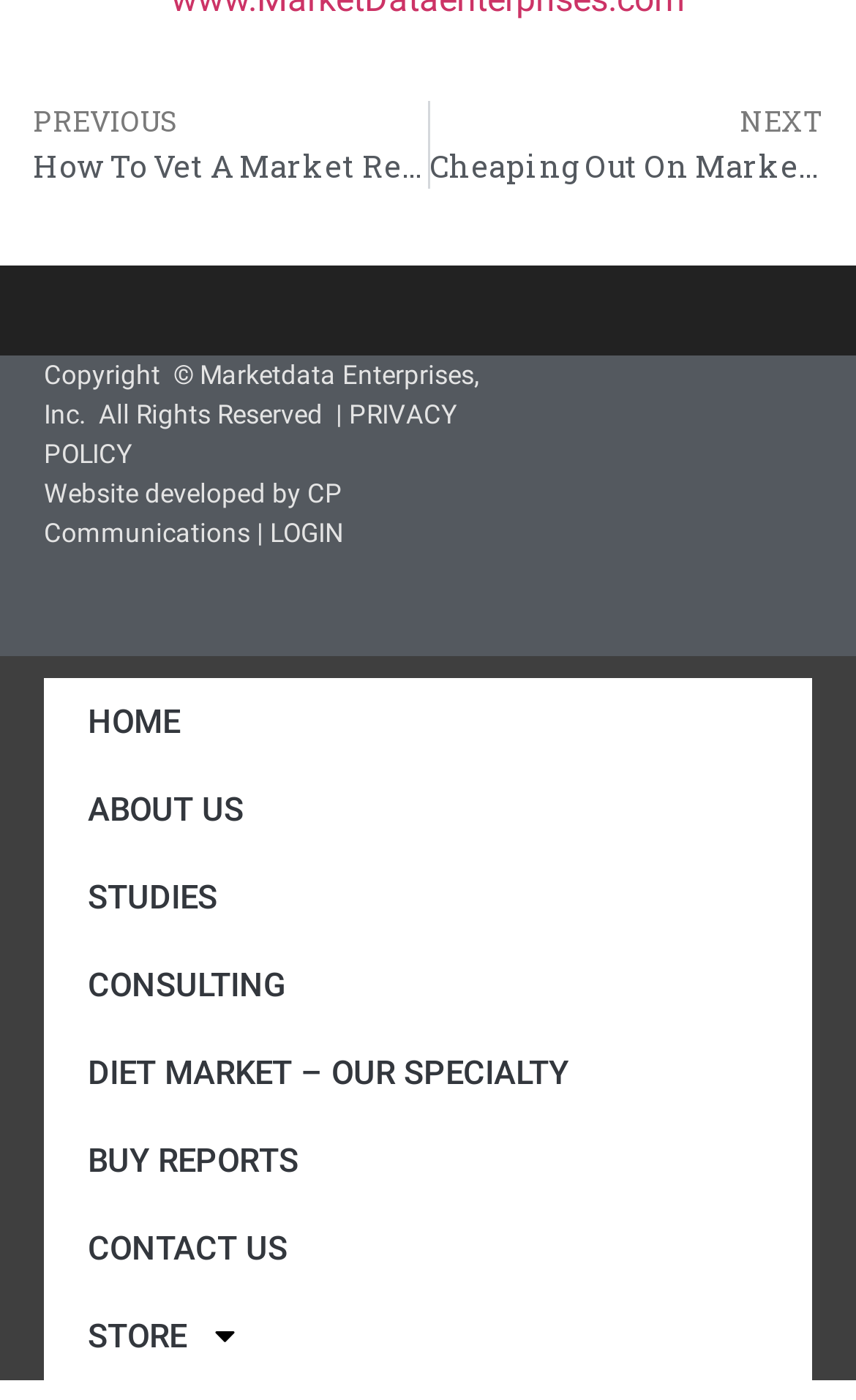What is the purpose of the 'PRIVACY POLICY' link?
From the image, respond using a single word or phrase.

To view the privacy policy